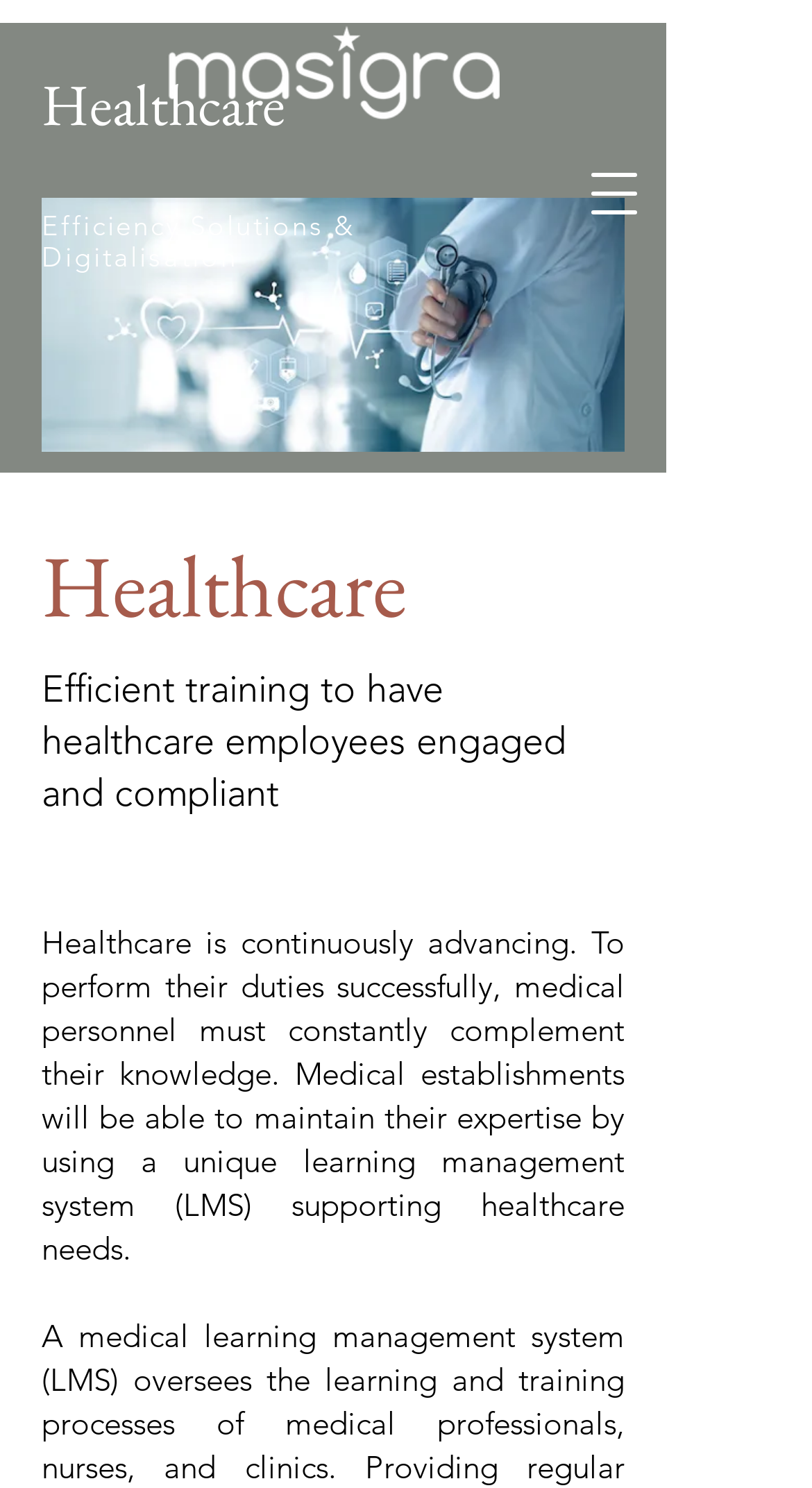Give a comprehensive overview of the webpage, including key elements.

The webpage is about Masigra Efficiency Solutions, with a focus on industries and categories. At the top, there is a logo of Masigra, accompanied by a button to open a navigation menu. Below the logo, there is a heading that reads "Efficiency Solutions & Digitalisation". 

On the left side of the page, there is a section dedicated to the Healthcare industry. This section has a heading that reads "Healthcare" and is accompanied by an image related to Healthcare. Below the heading, there is a brief description of how Masigra's learning management system (LMS) can help healthcare employees stay engaged and compliant. Further down, there is a longer paragraph that explains how the LMS can support healthcare needs by helping medical establishments maintain their expertise.

The overall structure of the page is divided into sections, with the Healthcare section being prominent on the left side. The use of headings, images, and descriptive text helps to organize the content and make it easy to read.